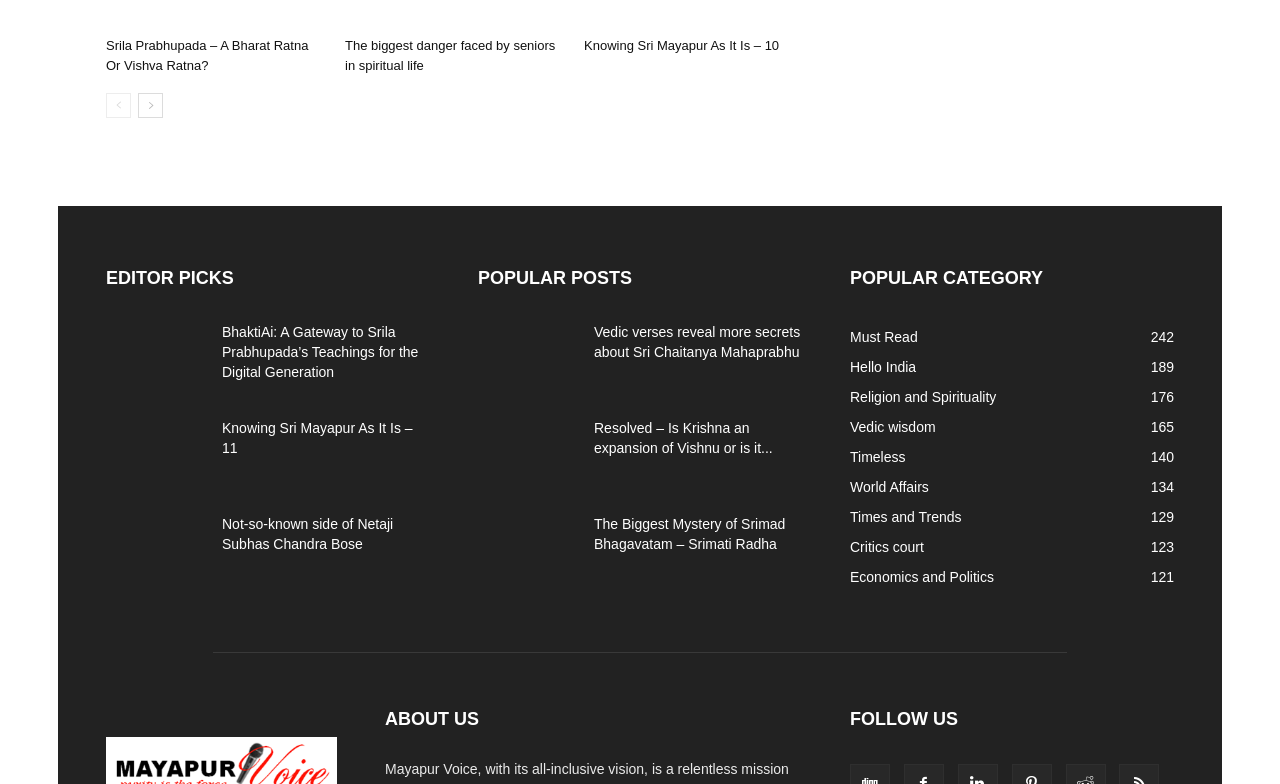Find the bounding box coordinates of the element I should click to carry out the following instruction: "Explore the 'POPULAR CATEGORY' section".

[0.664, 0.335, 0.917, 0.372]